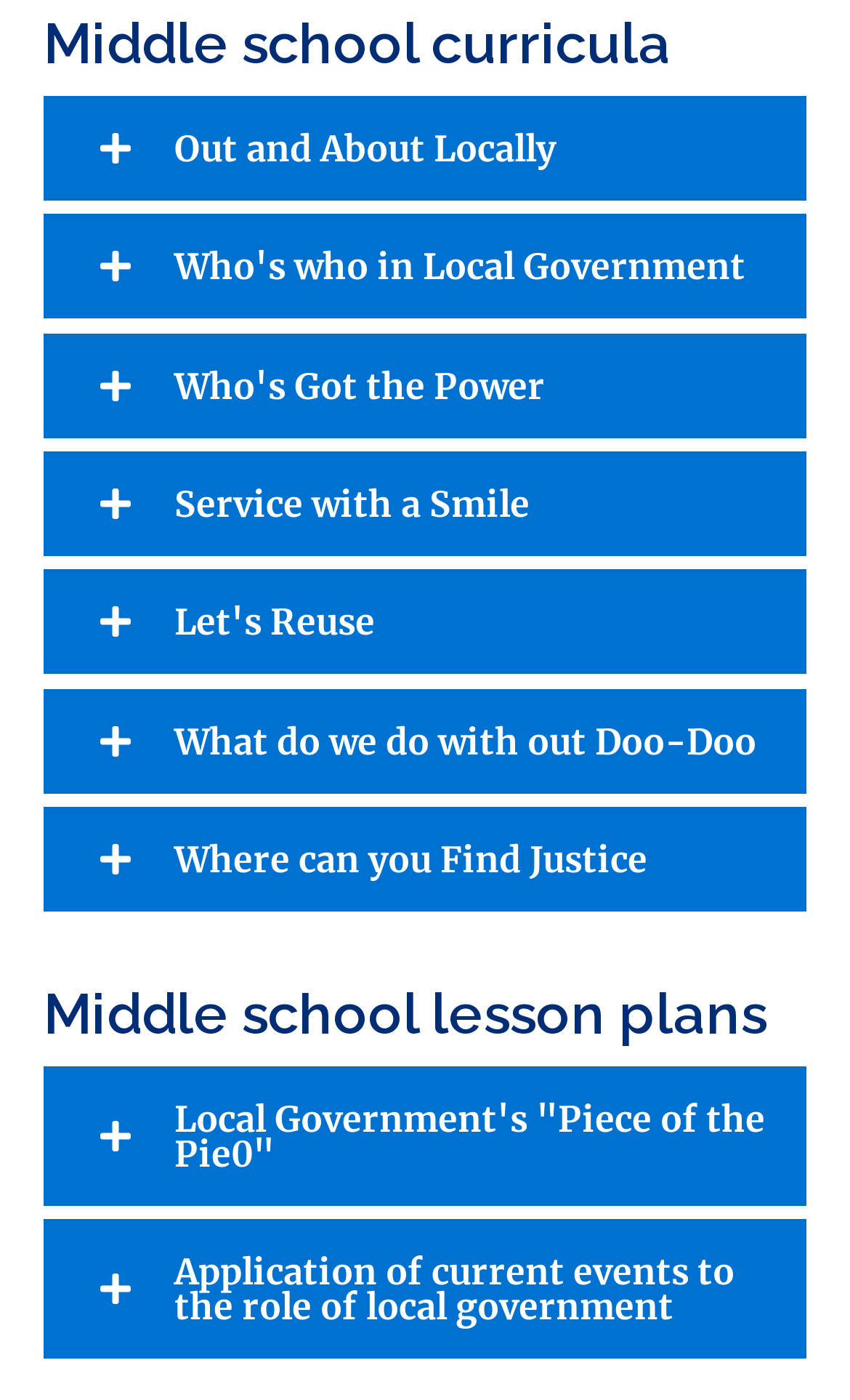Find the bounding box coordinates of the element I should click to carry out the following instruction: "Discover Local Government's 'Piece of the Pie'".

[0.051, 0.761, 0.949, 0.861]